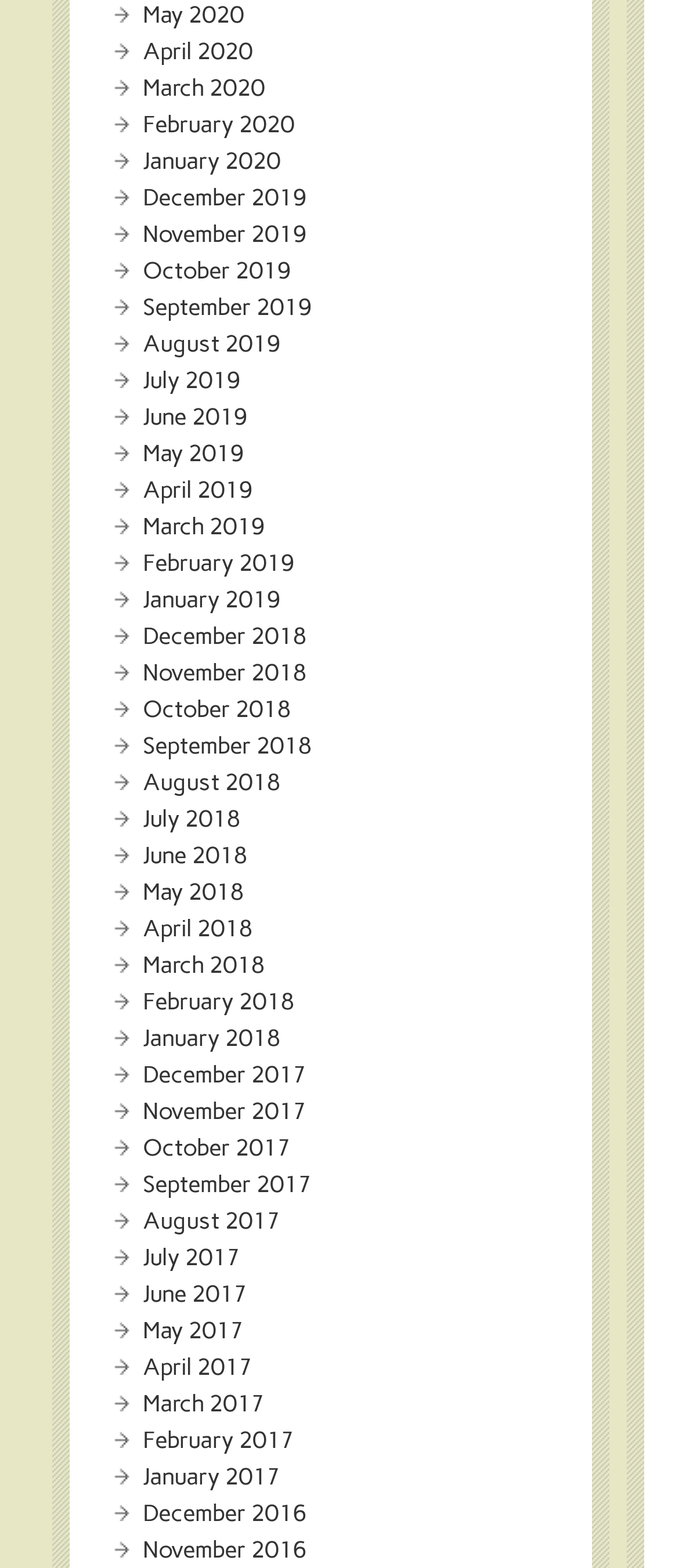How many links are there on this webpage?
Refer to the image and provide a one-word or short phrase answer.

48